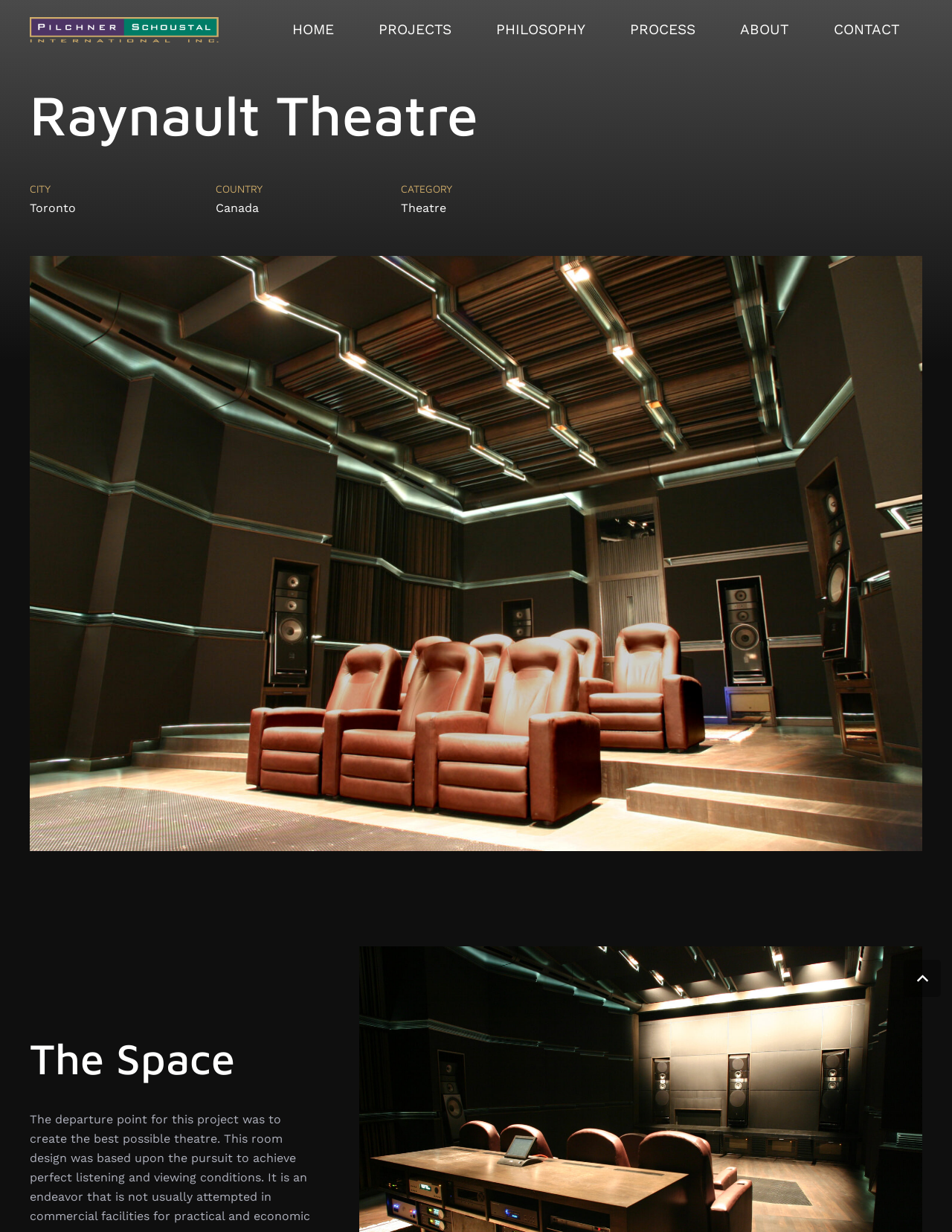Explain the webpage's design and content in an elaborate manner.

The webpage is about Raynault Theatre, a project by Pilchner Schoustal International Inc. At the top, there is a navigation menu with six links: HOME, PROJECTS, PHILOSOPHY, PROCESS, ABOUT, and CONTACT. Below the navigation menu, there is a large heading that reads "Raynault Theatre". 

To the right of the heading, there are three columns of text. The first column lists the location, with "CITY" and "Toronto" on one line, and "COUNTRY" and "Canada" on the next. The second column lists the category, with "CATEGORY" and a link to "Theatre". The third column is empty.

Below these columns, there is a heading that reads "The Space". Underneath, there is an address: "3069 Universal Drive, Mississauga, ON L4X 2E2". 

In the middle of the page, there is a section titled "Latest News" with three articles. Each article has a link to a news story, with titles such as "A workshop where music can thrive, Songsbury Studios", "Village Sound", and "Ubisoft New Motion Capture Stage".

To the right of the news section, there is a column with contact information. It includes a heading that reads "Contact", a phone number, an email address, and a link to follow the company on Instagram. 

At the bottom of the page, there is a copyright notice that reads "© 2024 Pilchner Schoustal International Inc. All rights reserved". In the bottom right corner, there is a "Back to top" button.